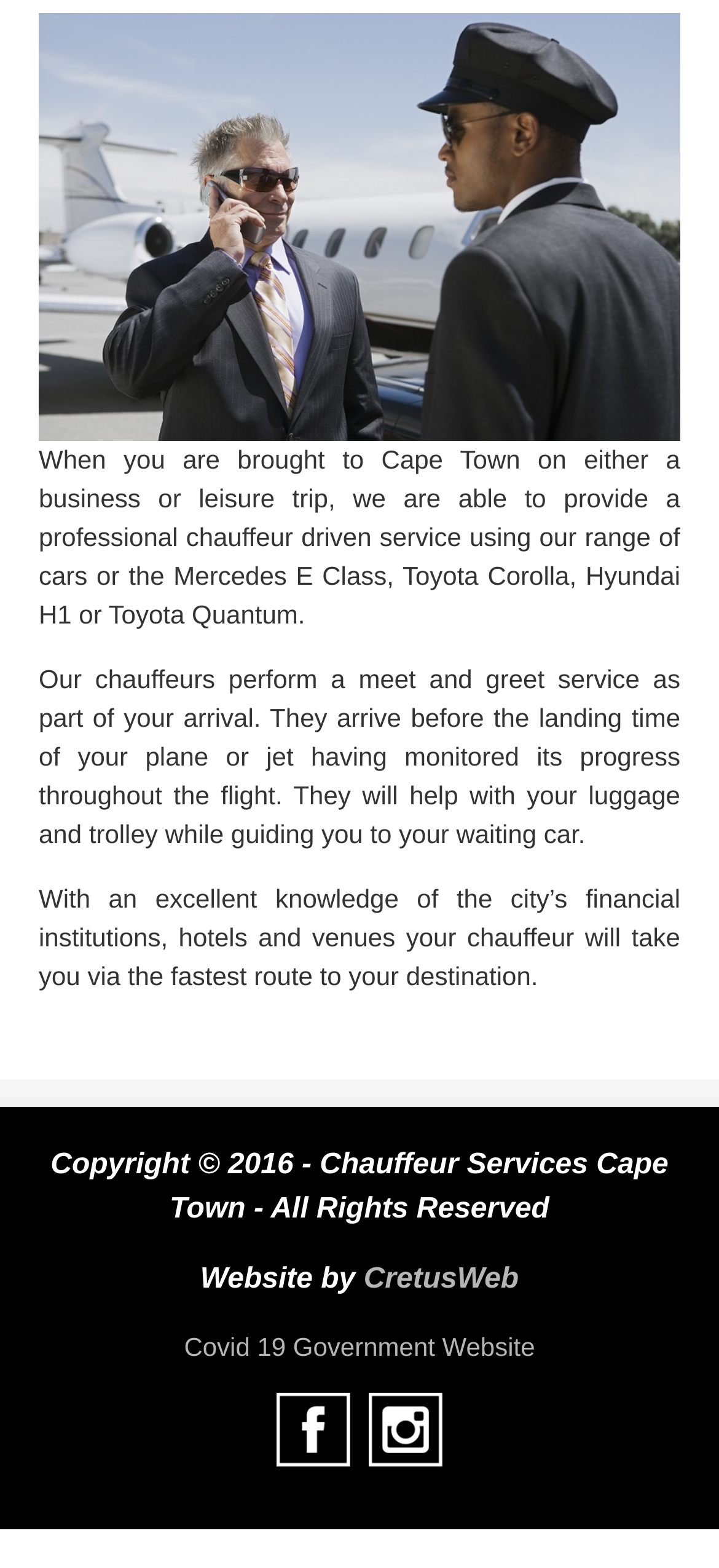Respond to the question with just a single word or phrase: 
What type of service is provided by the company?

Chauffeur service